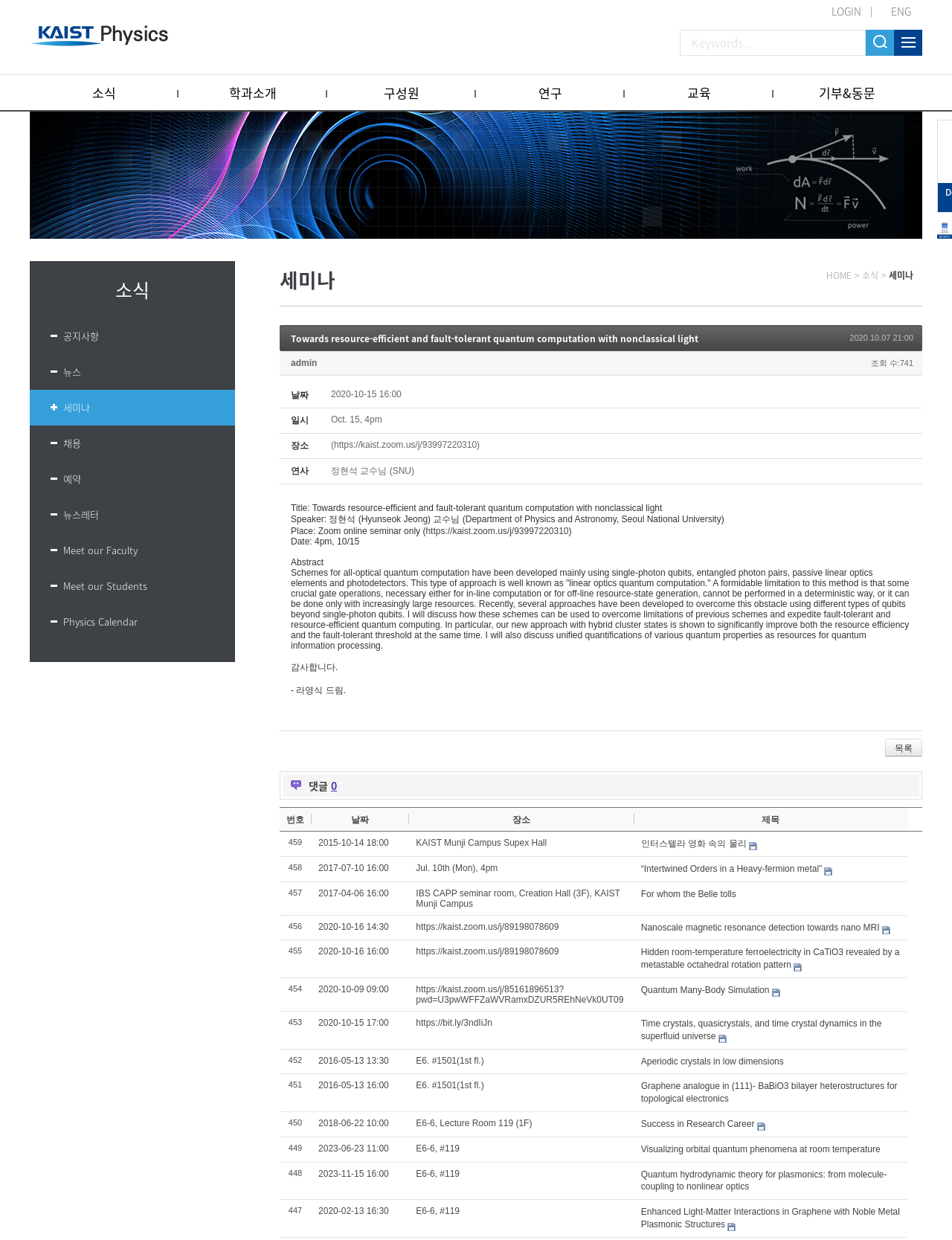Write an exhaustive caption that covers the webpage's main aspects.

This webpage appears to be a seminar page from the Department of Physics and Astronomy at Seoul National University. At the top of the page, there are links to login, switch to English, and access various sections of the website, including news, department introduction, faculty, research, education, and donation & alumni.

Below the top navigation, there is a visual image that spans the width of the page. Underneath the image, there are links to various news categories, including announcements, news, seminars, recruitment, and newsletter.

The main content of the page is a seminar announcement titled "Towards resource-efficient and fault-tolerant quantum computation with nonclassical light" by Professor Hyunseok Jeong from Seoul National University. The seminar details are presented in a table format, including the date, time, location, and speaker information.

Below the seminar details, there is an abstract of the seminar, which discusses schemes for all-optical quantum computation and how they can be used to overcome limitations of previous schemes.

At the bottom of the page, there is a section for comments, which is currently empty. There are also links to navigate to the previous or next page of comments.

On the right side of the page, there is a sidebar with links to various sections of the website, including news, department introduction, faculty, research, education, and donation & alumni. There is also a Google search bar at the bottom of the sidebar.